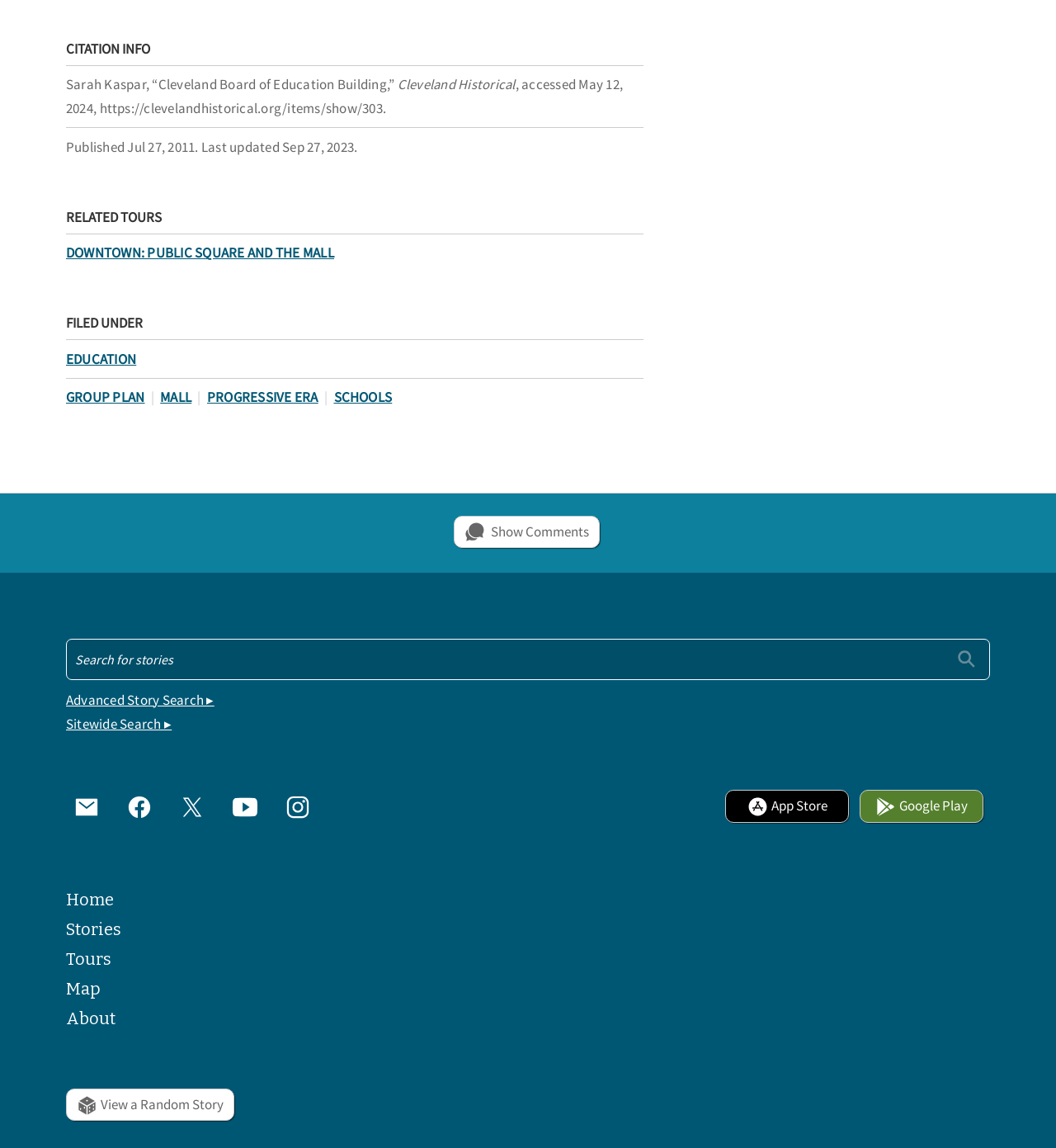How many social media links are available in the footer?
Please provide a detailed answer to the question.

There are 6 social media links available in the footer section of the webpage, which are 'email', 'facebook', 'twitter', 'youtube', 'instagram', and 'App Store' and 'Google Play' links, located at the bottom of the webpage with bounding boxes ranging from [0.062, 0.72, 0.102, 0.756] to [0.814, 0.724, 0.931, 0.752].